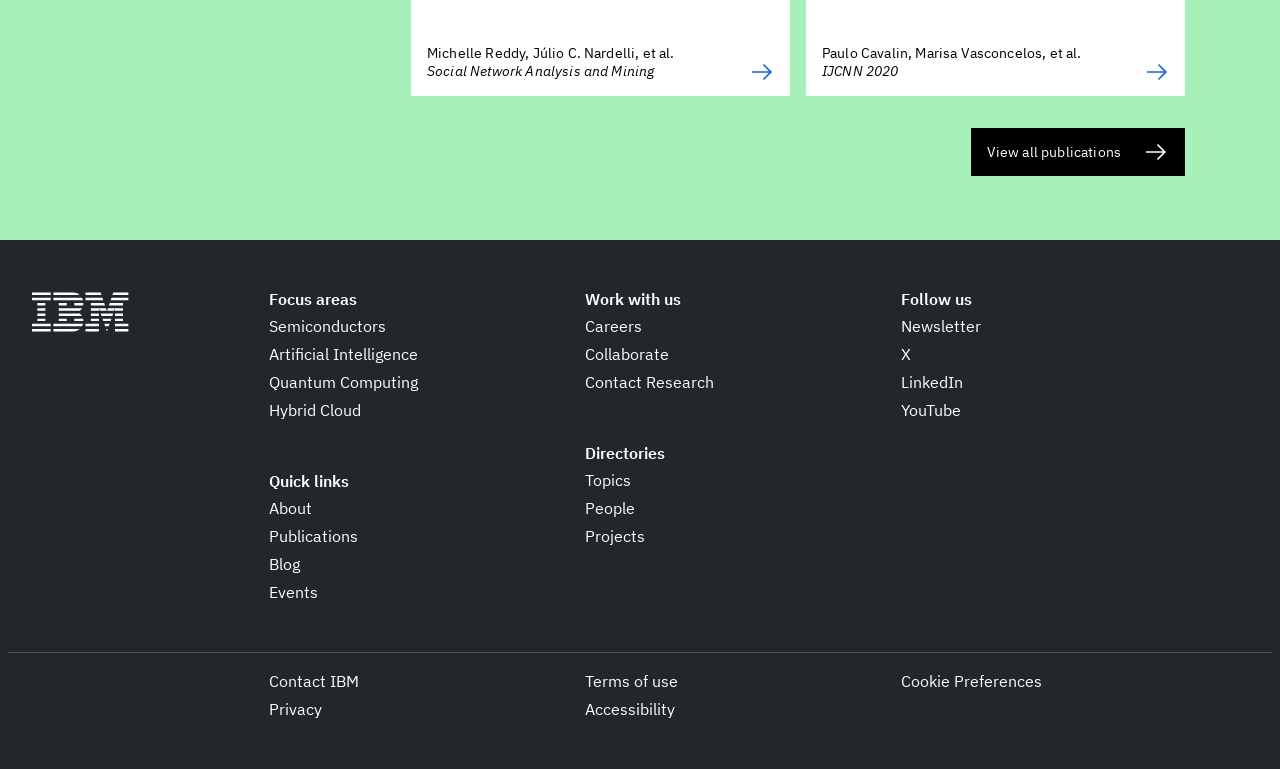Ascertain the bounding box coordinates for the UI element detailed here: "View all publications". The coordinates should be provided as [left, top, right, bottom] with each value being a float between 0 and 1.

[0.758, 0.166, 0.926, 0.228]